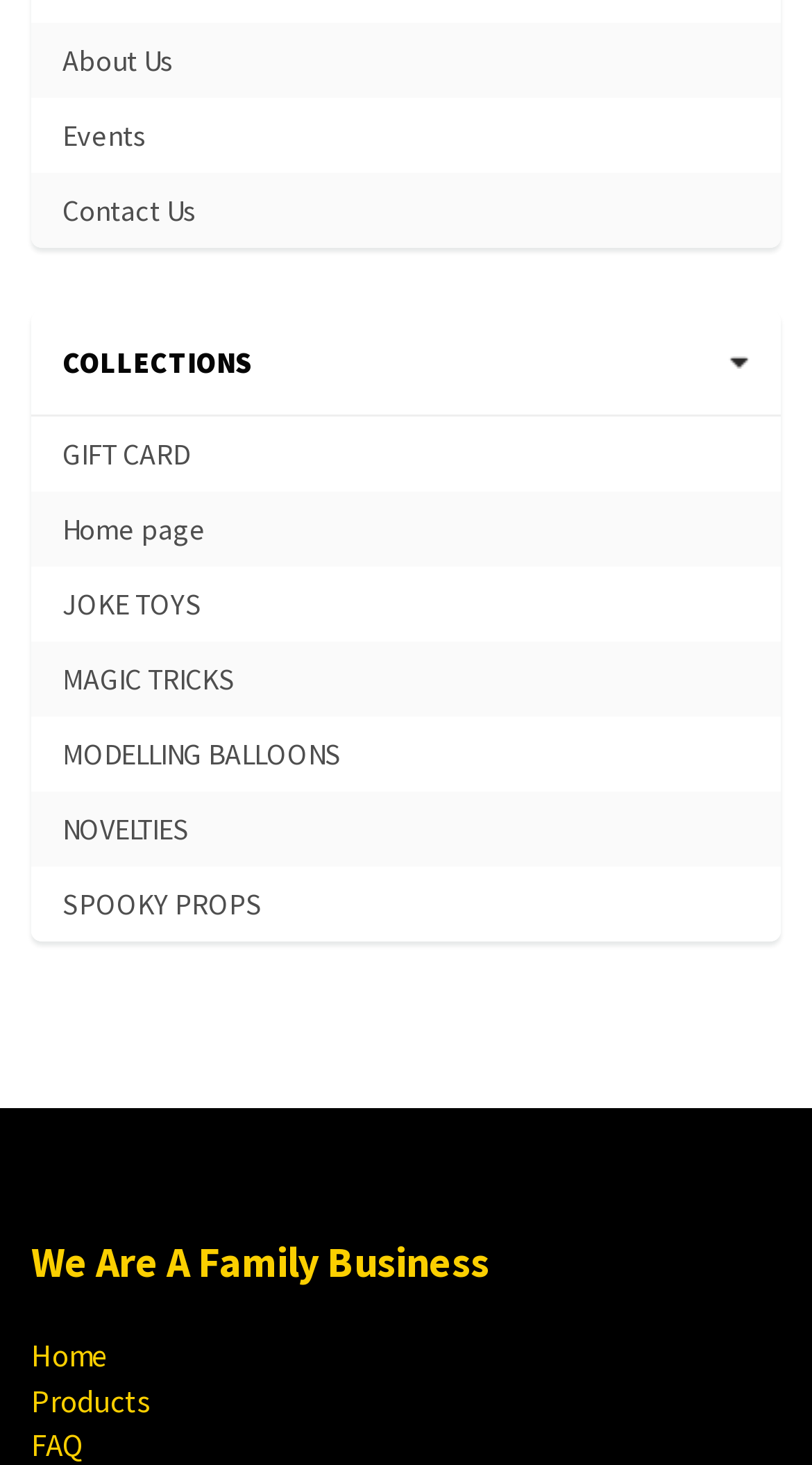Provide your answer to the question using just one word or phrase: What is the first link on the top left?

About Us